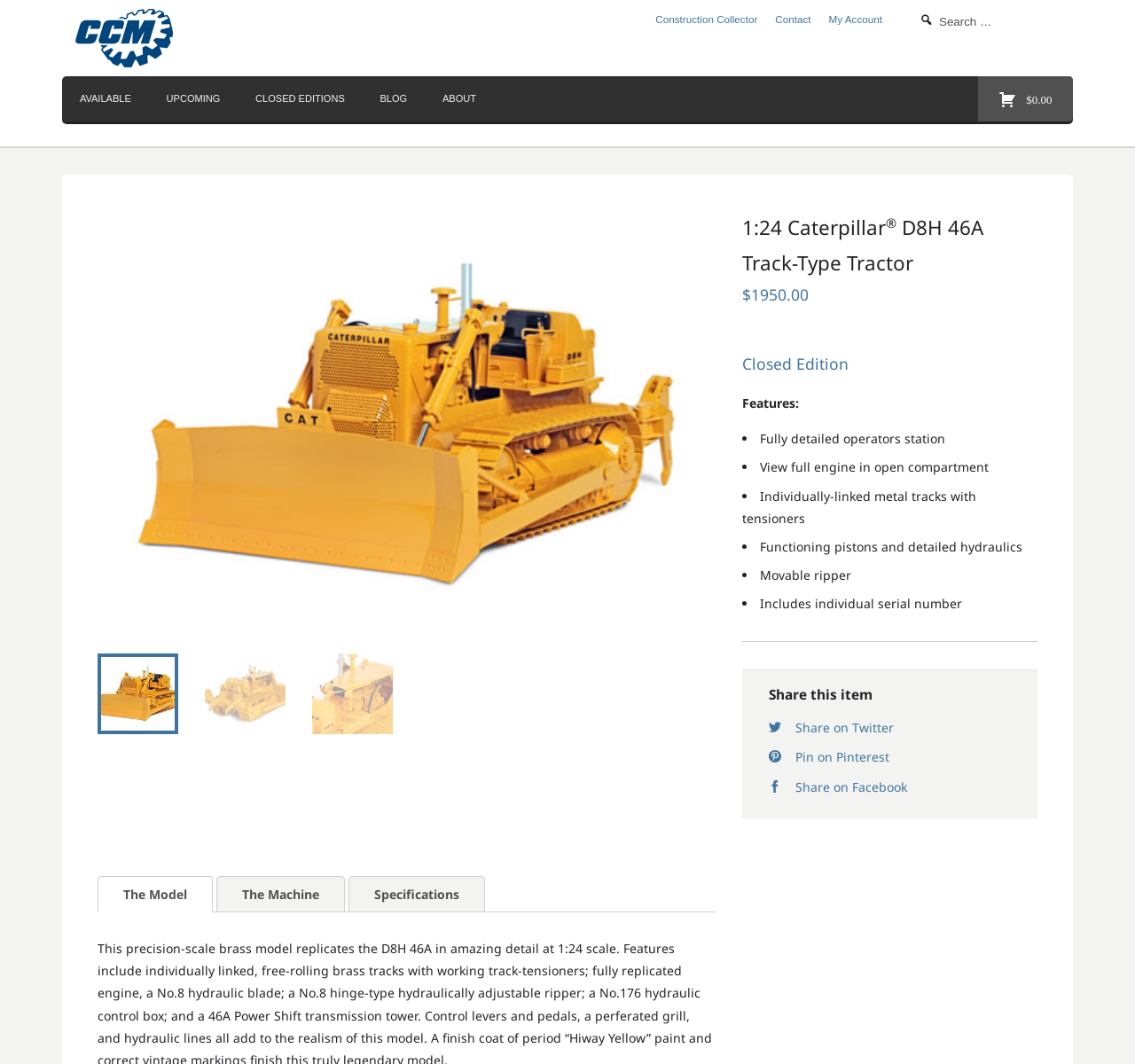What is the status of this item?
Give a single word or phrase as your answer by examining the image.

Closed Edition